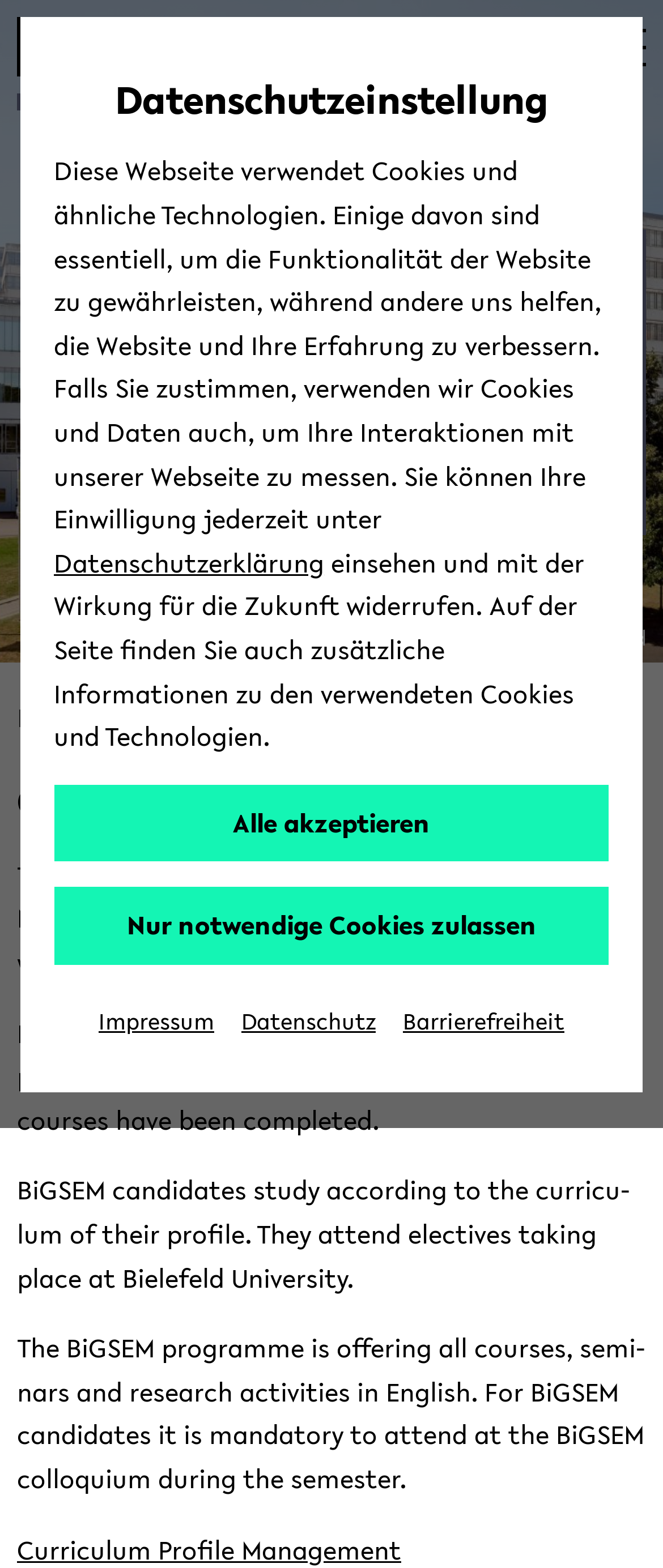Could you please study the image and provide a detailed answer to the question:
What is the language of the BiGSEM programme?

The language of the BiGSEM programme can be inferred from the static text element that states 'The BiGSEM programme is offering all courses, seminars and research activities in English.'